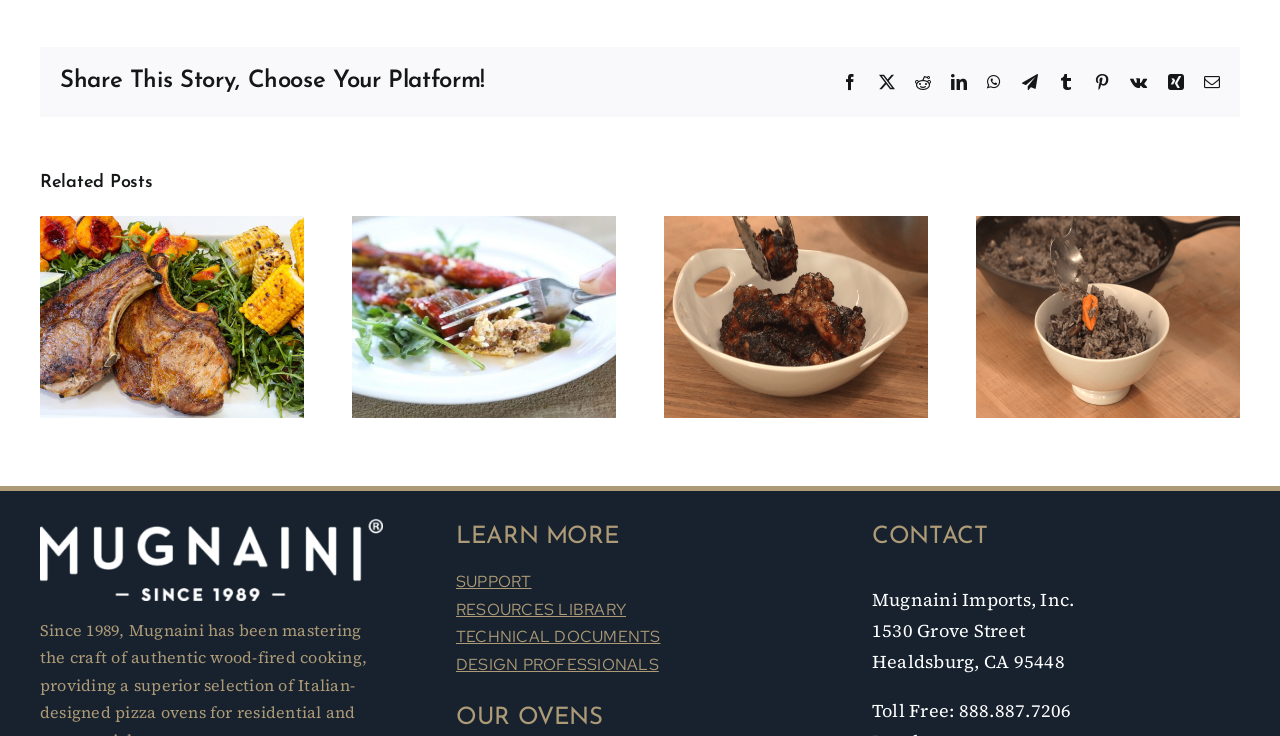Please find the bounding box coordinates of the element that must be clicked to perform the given instruction: "Expand the topic details". The coordinates should be four float numbers from 0 to 1, i.e., [left, top, right, bottom].

None